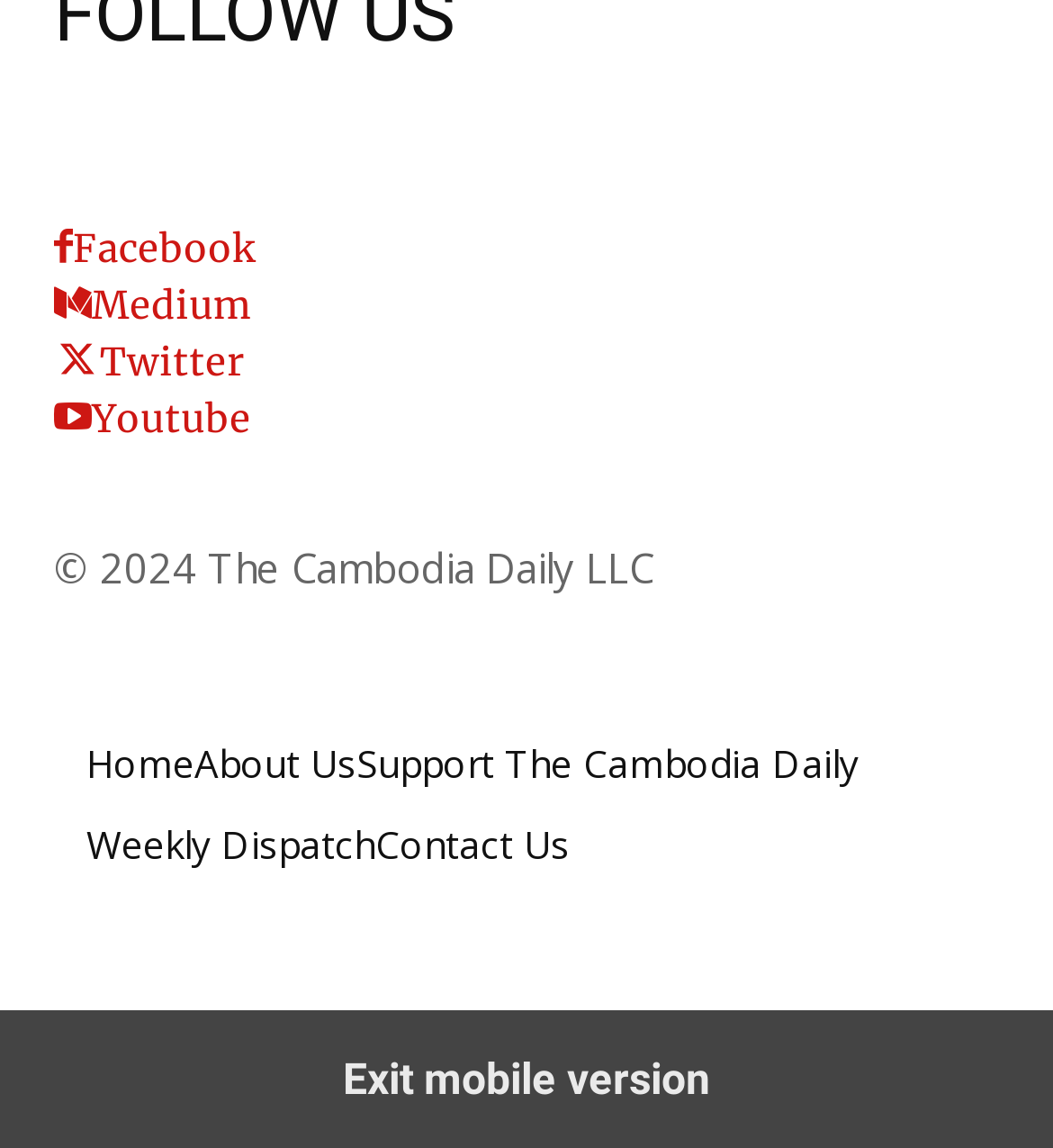What is the copyright year?
Refer to the image and provide a one-word or short phrase answer.

2024